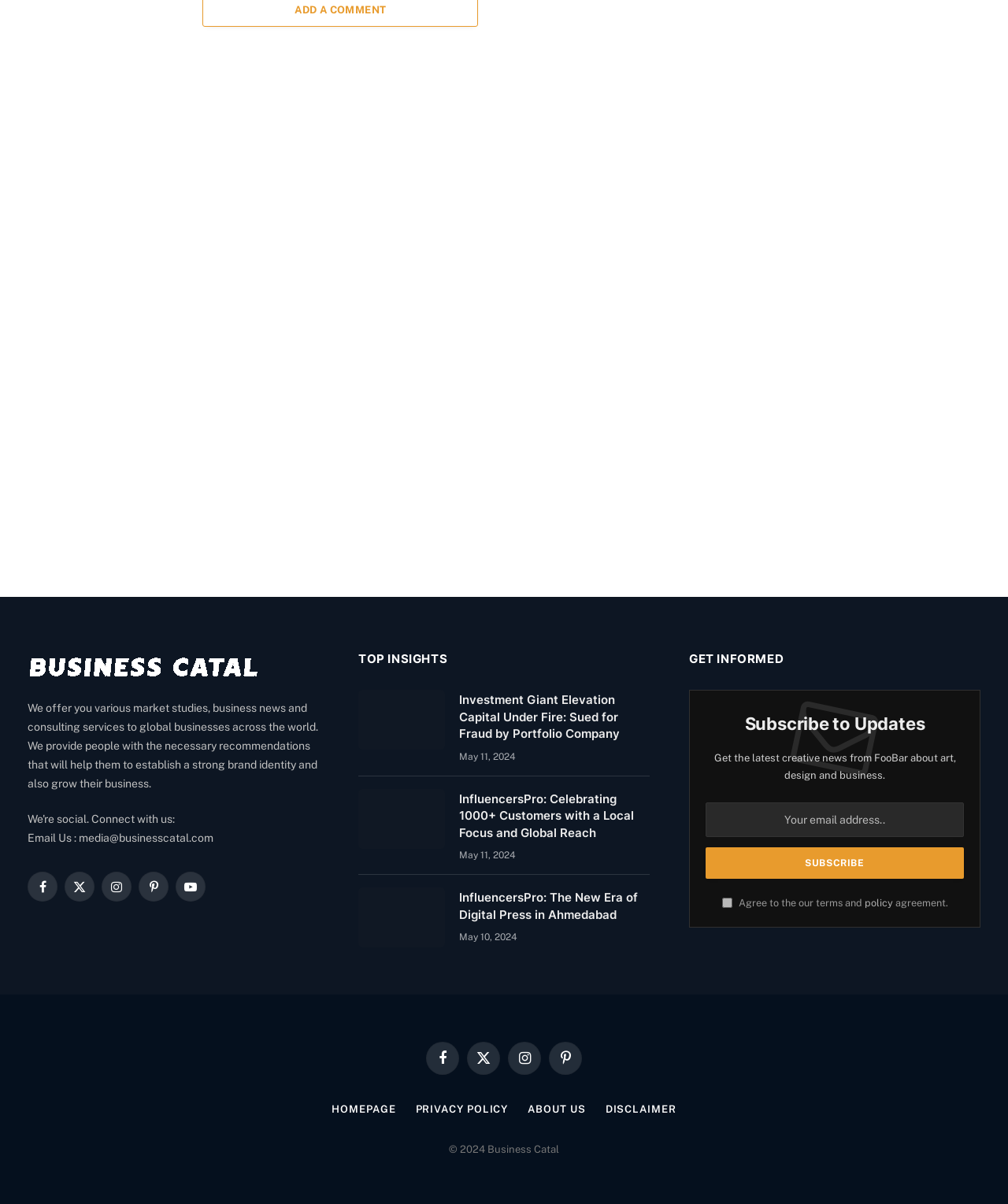Identify the bounding box coordinates of the region that should be clicked to execute the following instruction: "Visit Facebook page".

[0.027, 0.724, 0.057, 0.749]